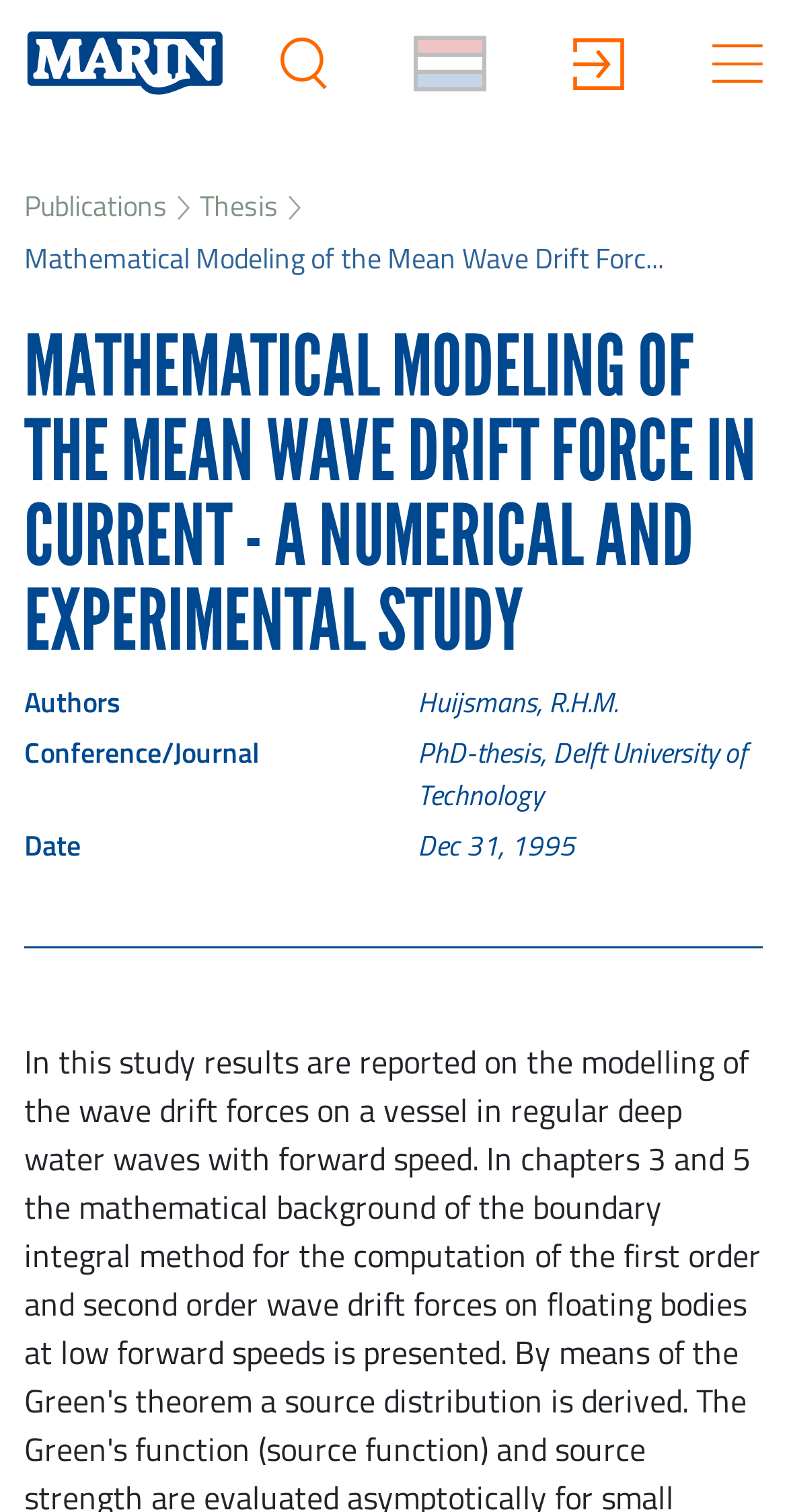Identify the primary heading of the webpage and provide its text.

MATHEMATICAL MODELING OF THE MEAN WAVE DRIFT FORCE IN CURRENT - A NUMERICAL AND EXPERIMENTAL STUDY